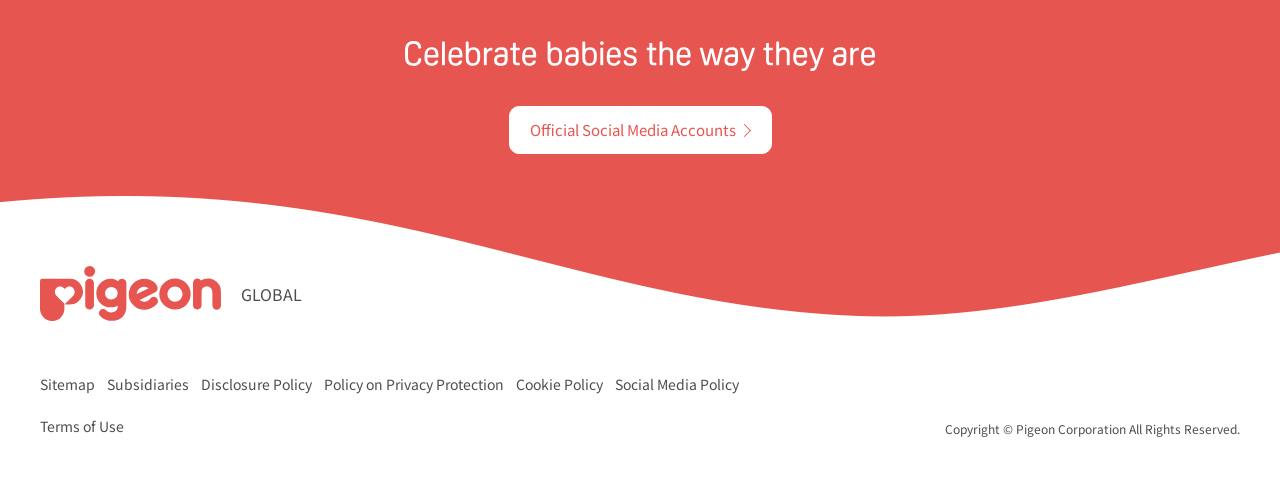Please find the bounding box coordinates (top-left x, top-left y, bottom-right x, bottom-right y) in the screenshot for the UI element described as follows: Official Social Media Accounts

[0.397, 0.216, 0.603, 0.315]